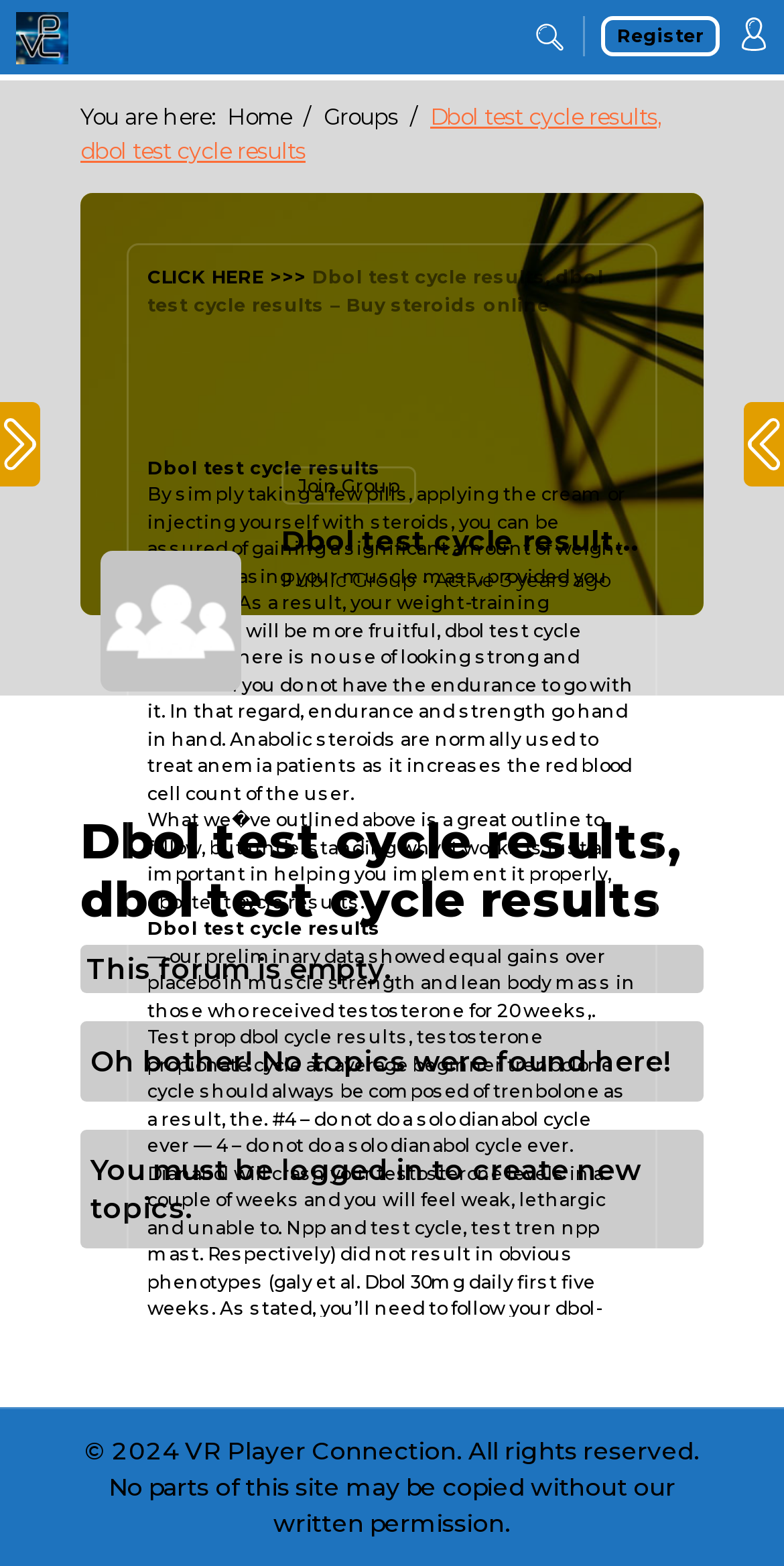Can you provide the bounding box coordinates for the element that should be clicked to implement the instruction: "Click the 'VR Player Connection' link"?

[0.021, 0.01, 0.087, 0.041]